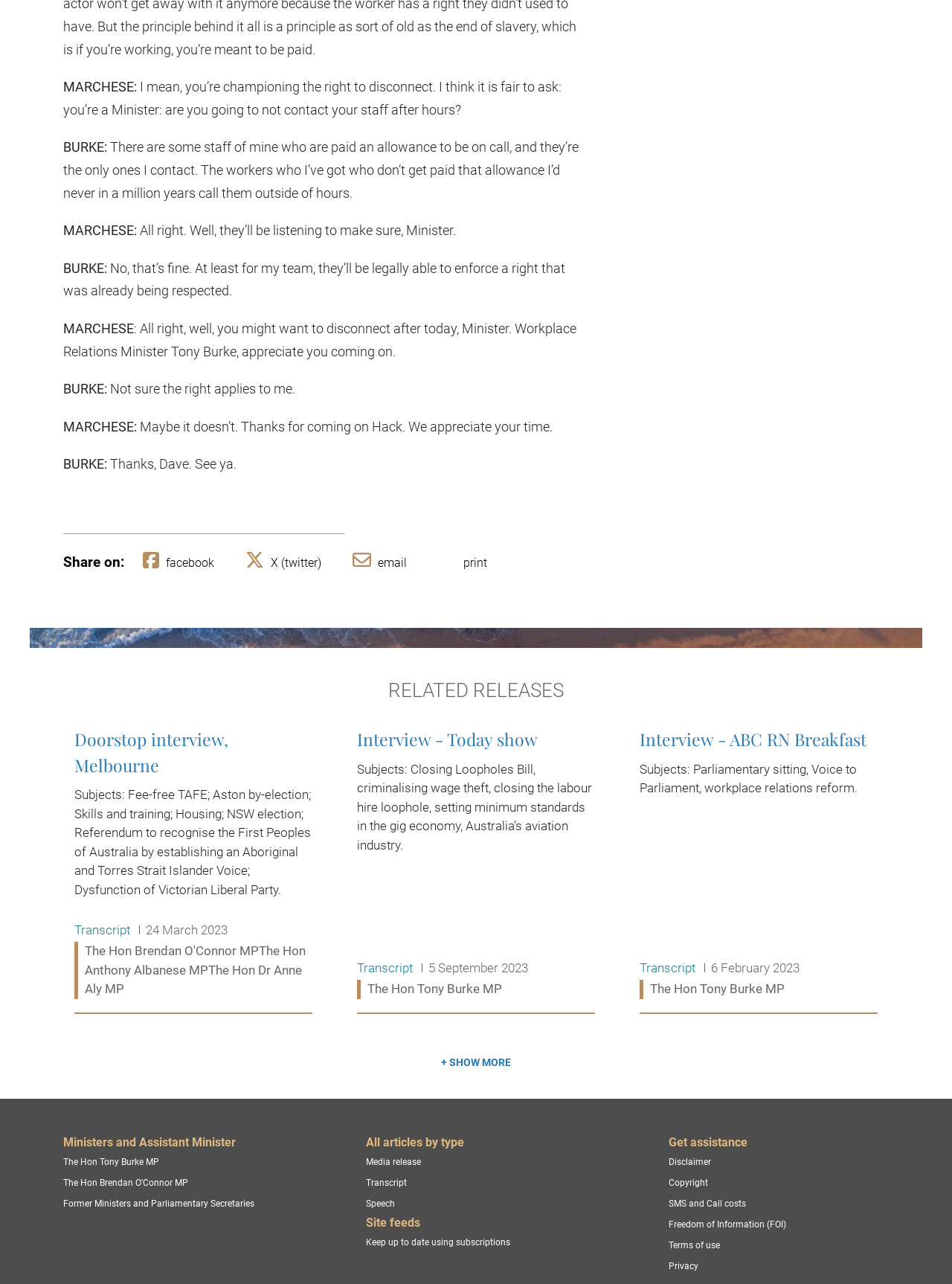How many links are there in the 'Footer menu'?
Examine the screenshot and reply with a single word or phrase.

13